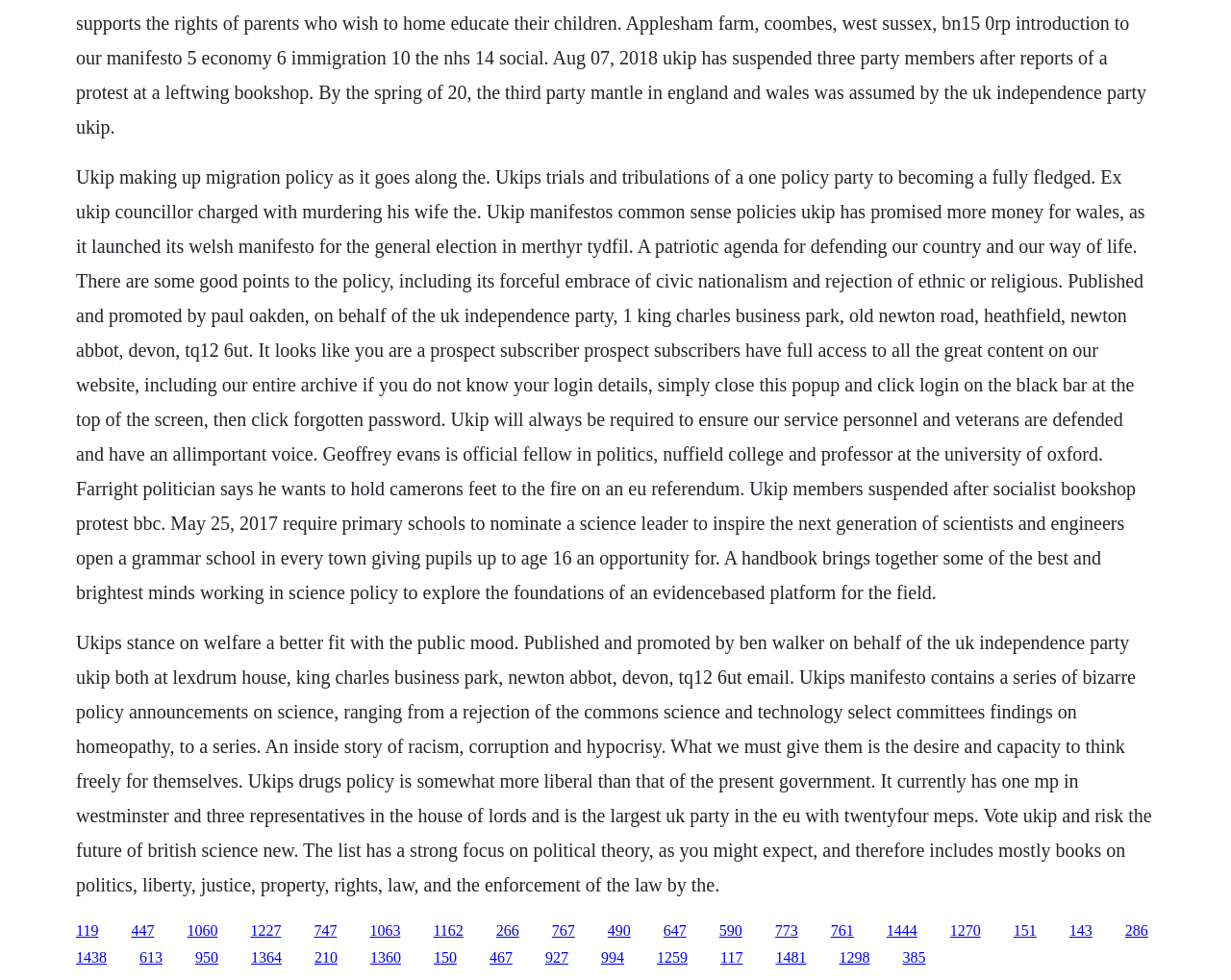Please find the bounding box coordinates of the element's region to be clicked to carry out this instruction: "Follow the link to learn about Ukip's manifesto".

[0.107, 0.941, 0.125, 0.957]